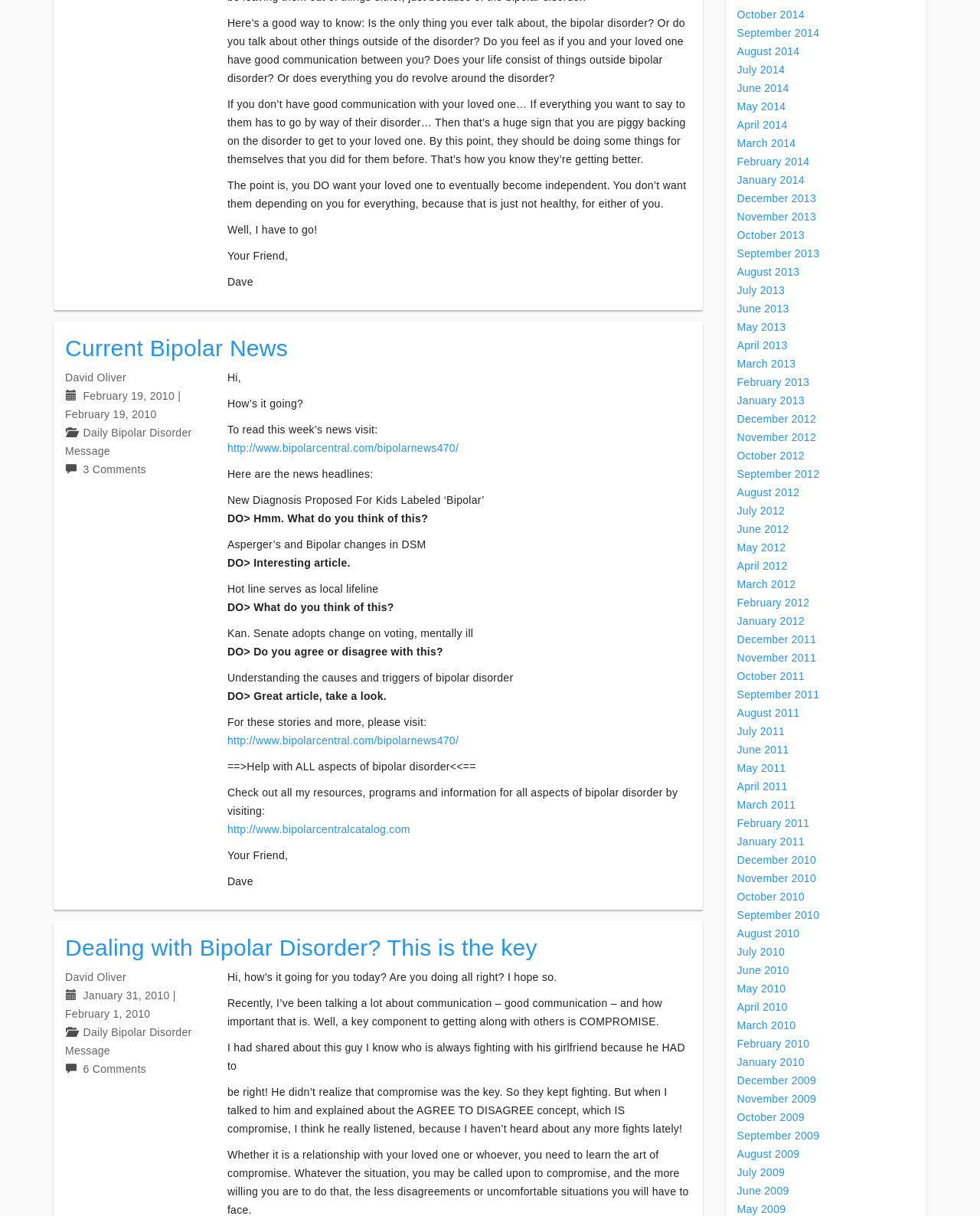Find the bounding box coordinates for the area that must be clicked to perform this action: "View 'Daily Bipolar Disorder Message'".

[0.066, 0.351, 0.196, 0.376]